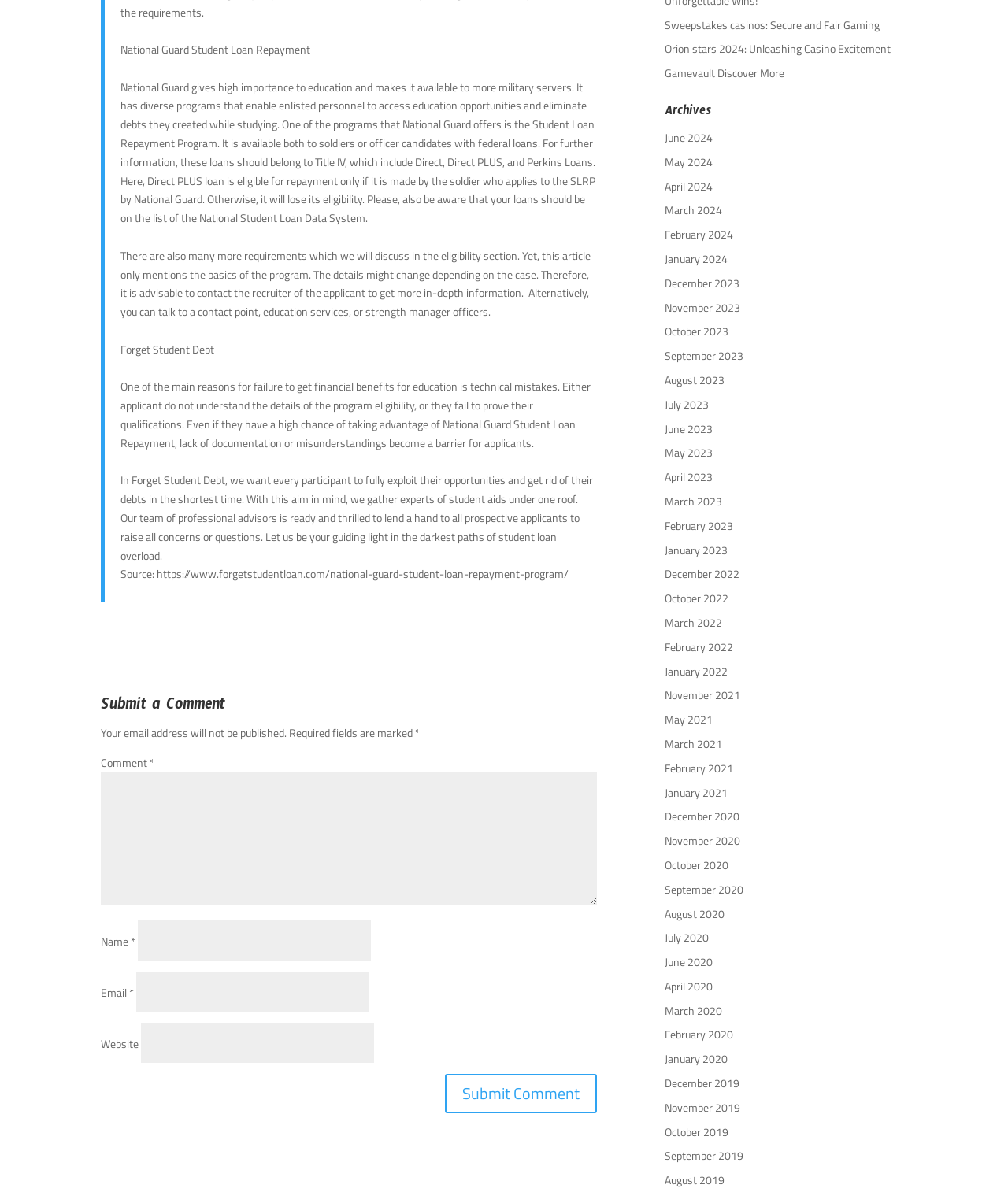Can you pinpoint the bounding box coordinates for the clickable element required for this instruction: "Click on the link to learn more about the National Guard Student Loan Repayment Program"? The coordinates should be four float numbers between 0 and 1, i.e., [left, top, right, bottom].

[0.155, 0.475, 0.564, 0.488]